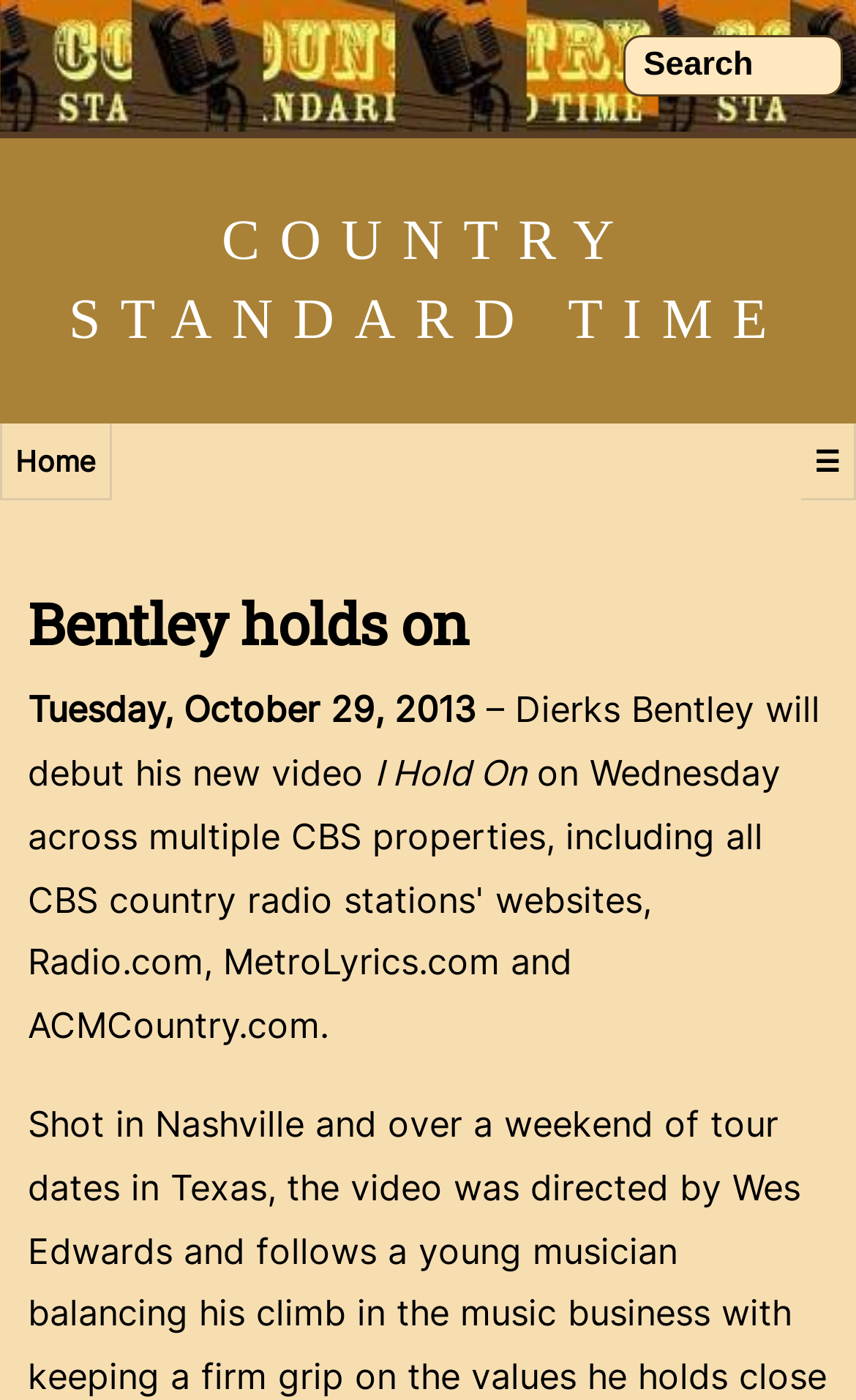Respond to the question below with a single word or phrase: What is the name of the song in the video?

I Hold On